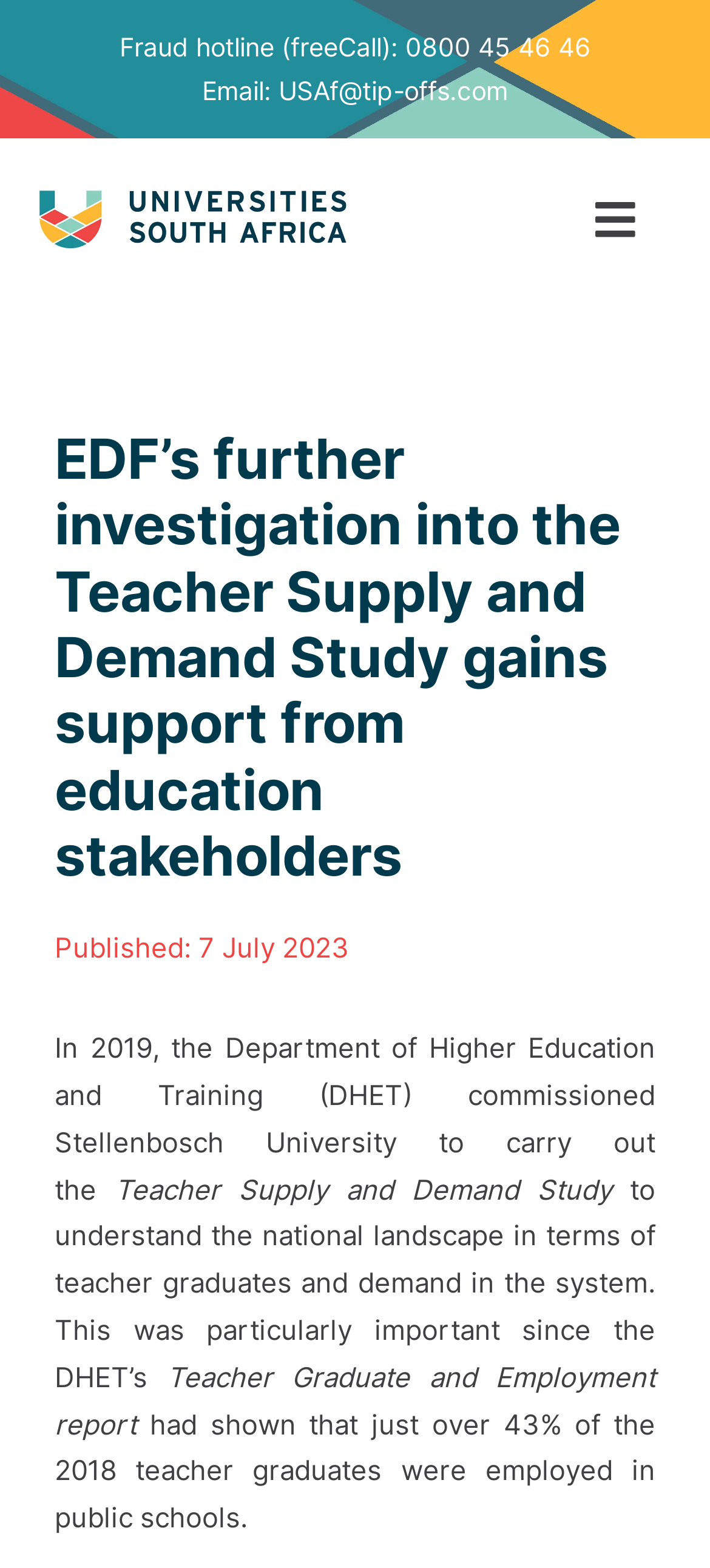Bounding box coordinates should be provided in the format (top-left x, top-left y, bottom-right x, bottom-right y) with all values between 0 and 1. Identify the bounding box for this UI element: alt="Universities South Africa Logo"

[0.05, 0.117, 0.491, 0.139]